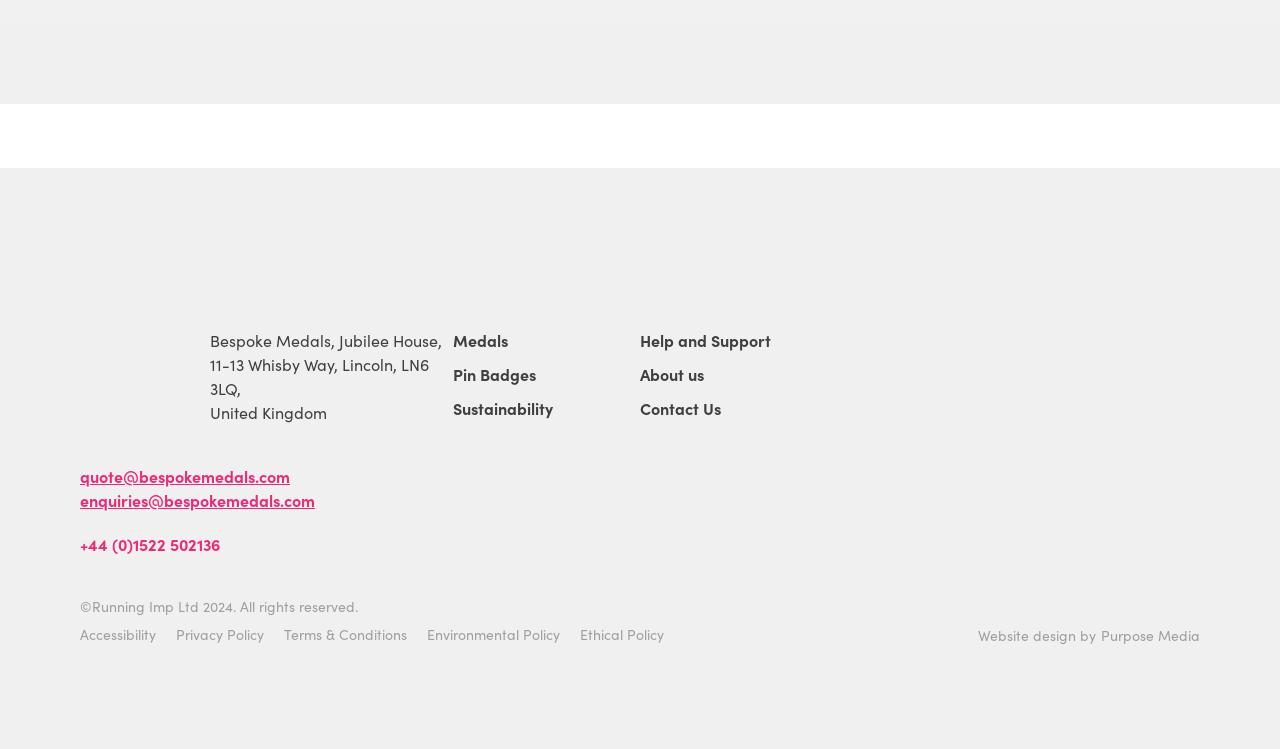Could you determine the bounding box coordinates of the clickable element to complete the instruction: "Contact via email"? Provide the coordinates as four float numbers between 0 and 1, i.e., [left, top, right, bottom].

[0.062, 0.621, 0.227, 0.65]